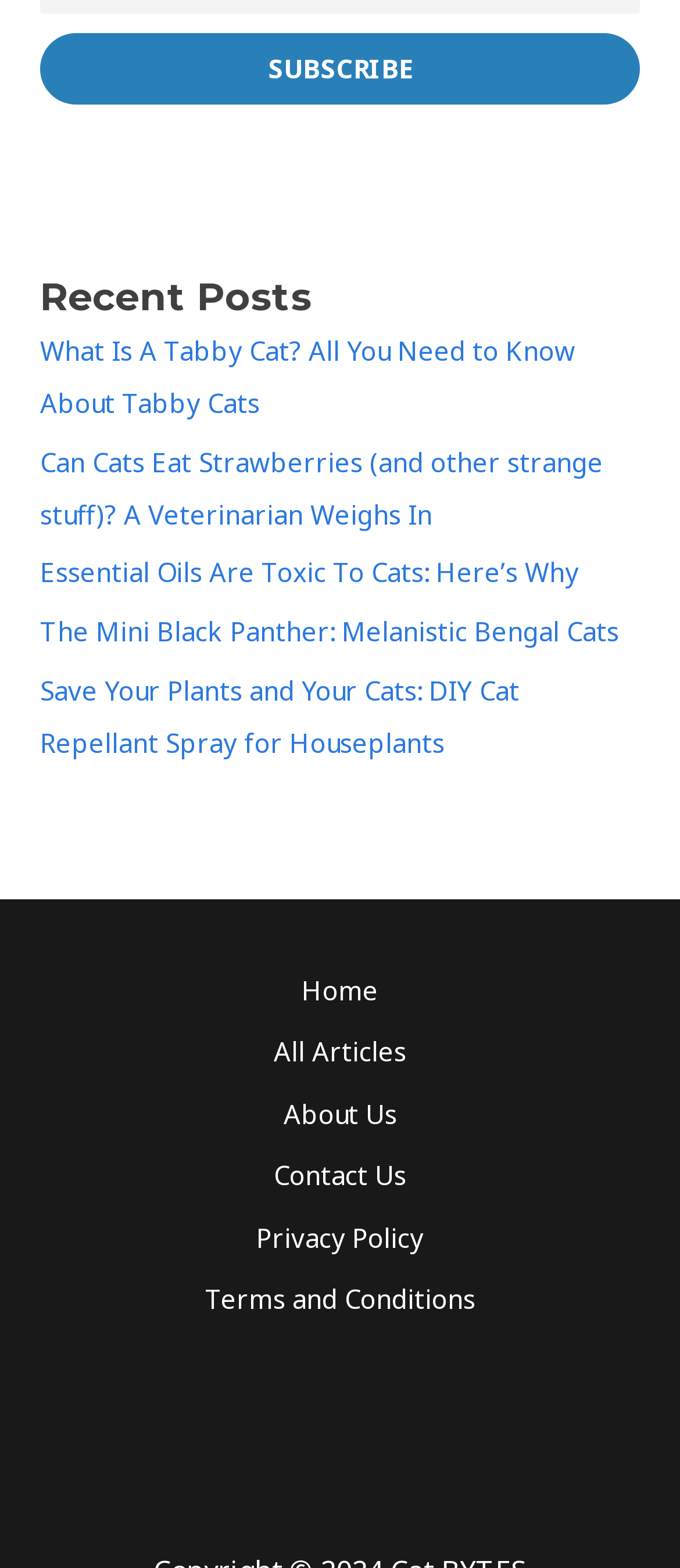Answer the question in a single word or phrase:
What is the purpose of the button at the top?

Subscribe